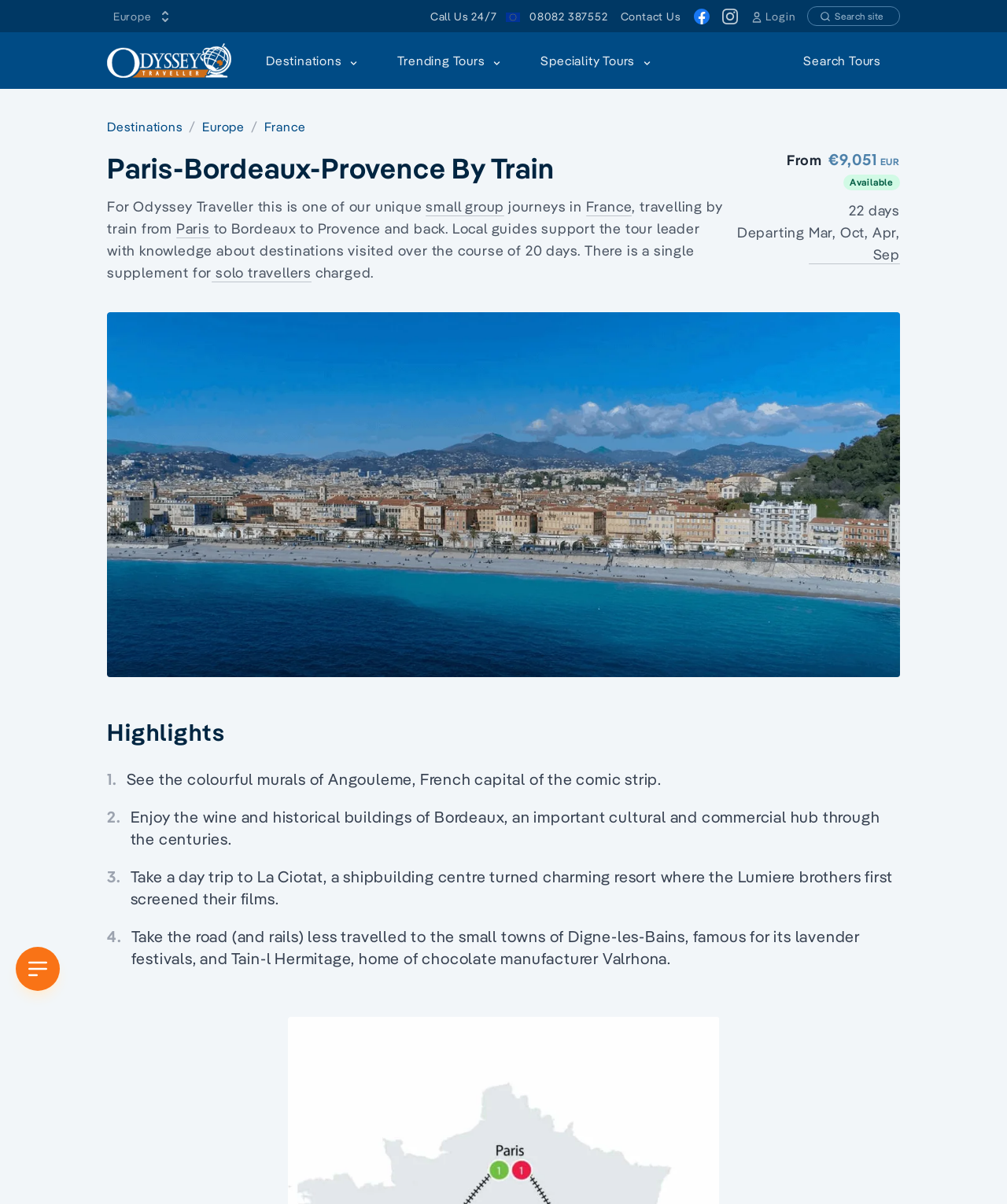Refer to the screenshot and answer the following question in detail:
What is the destination of this tour?

Based on the webpage, the destination of this tour is France, as indicated by the link 'France' in the breadcrumbs navigation and the mention of 'Paris', 'Bordeaux', and 'Provence' in the tour description.